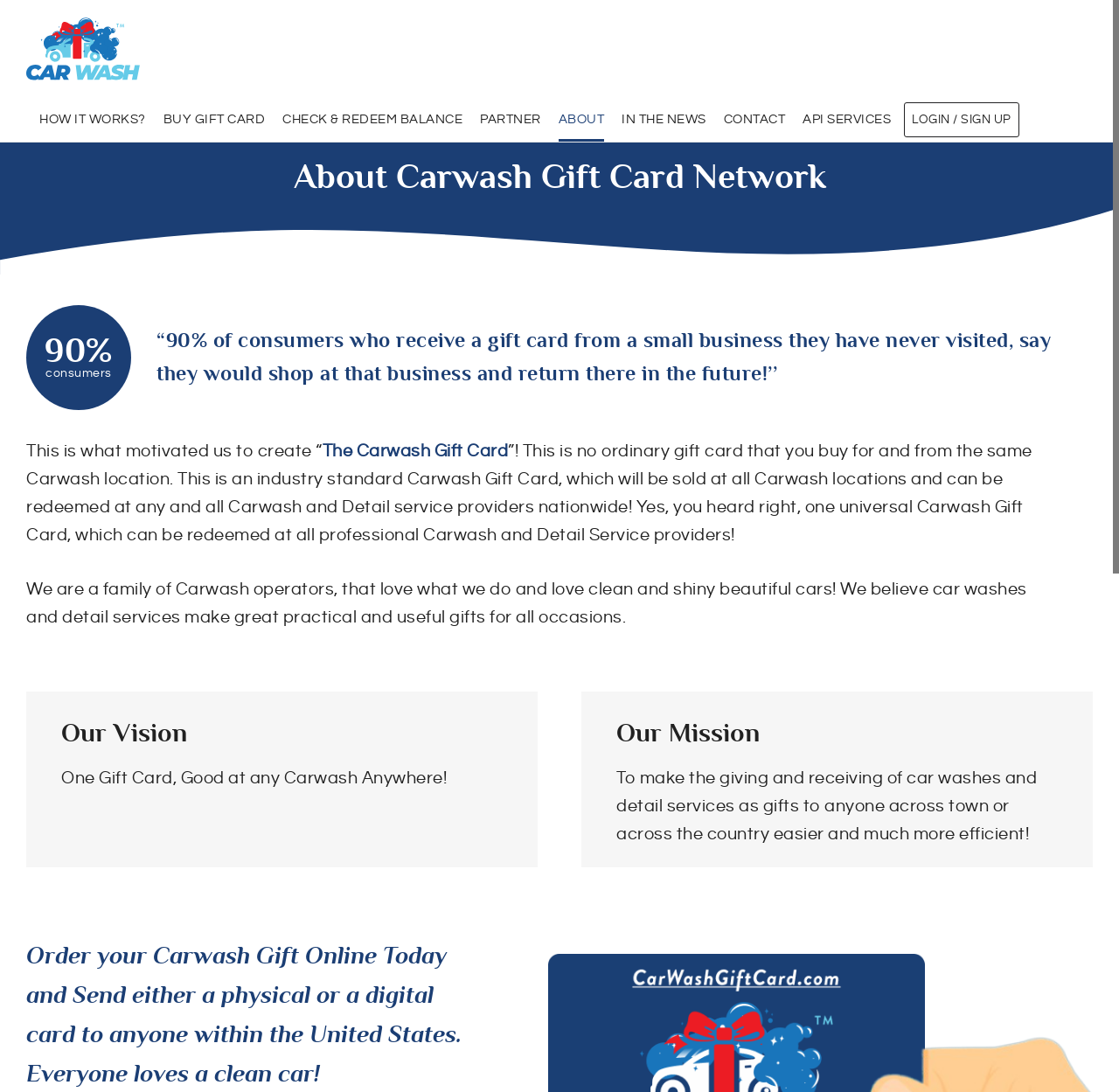Locate the bounding box coordinates of the element that should be clicked to fulfill the instruction: "Click on the 'Carwash Gift Card' link".

[0.023, 0.016, 0.125, 0.074]